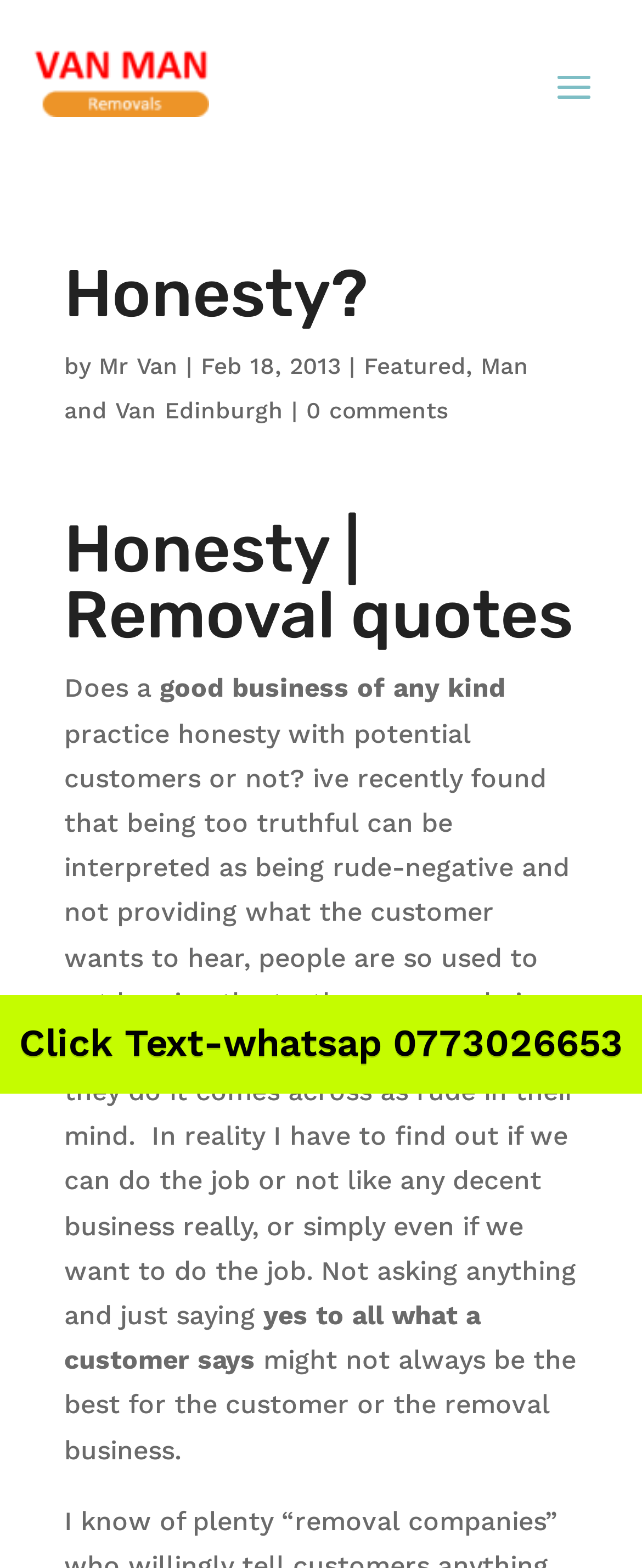What is the contact information provided in the article?
Please respond to the question with a detailed and informative answer.

The contact information provided in the article is a WhatsApp number, which is '0773026653', and can be found by looking at the link at the bottom of the article.